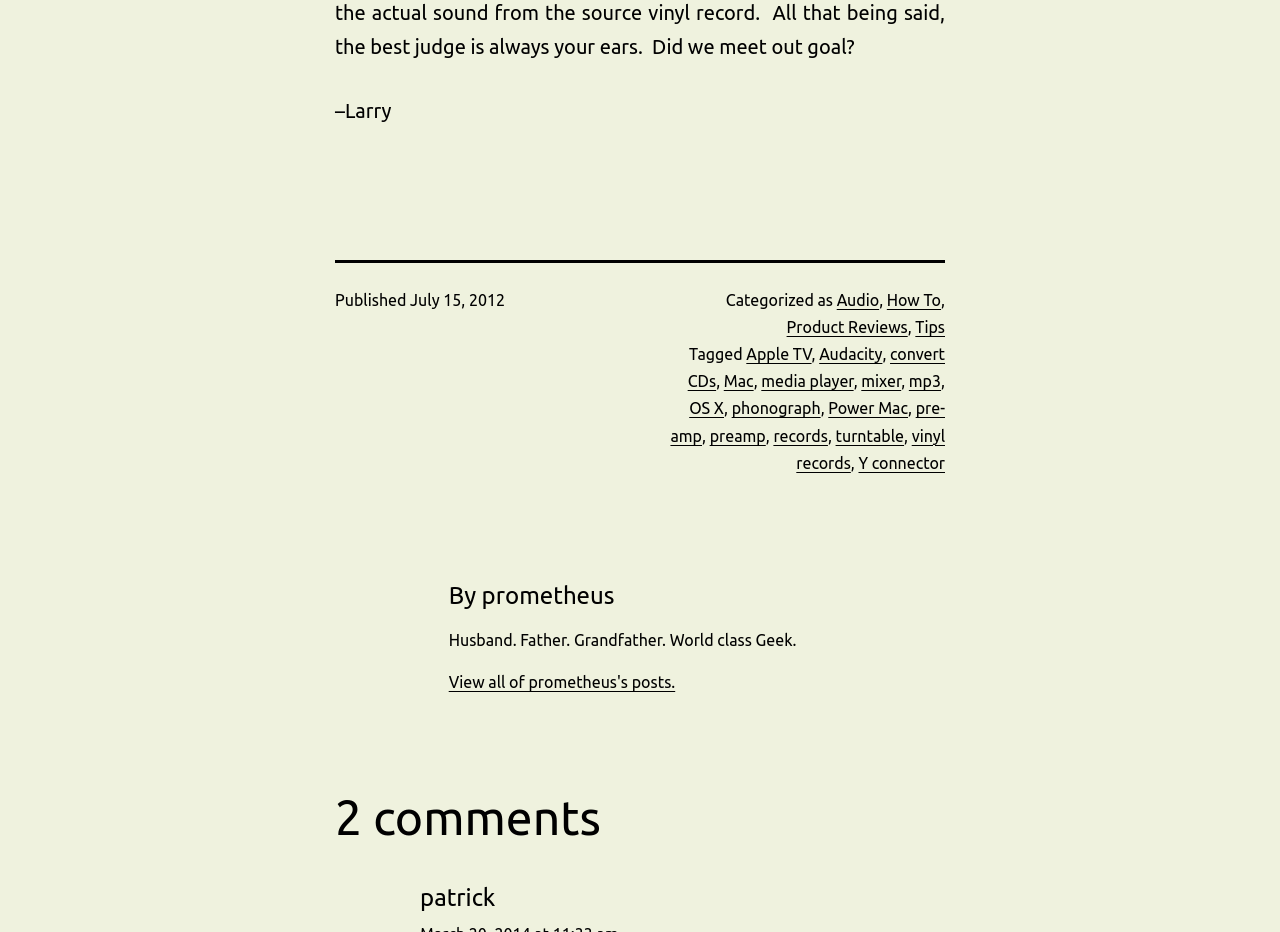Identify the bounding box coordinates of the element that should be clicked to fulfill this task: "Read the 'Terry DiMonte returns to CHOM, and is back in Montreal for good' article". The coordinates should be provided as four float numbers between 0 and 1, i.e., [left, top, right, bottom].

None